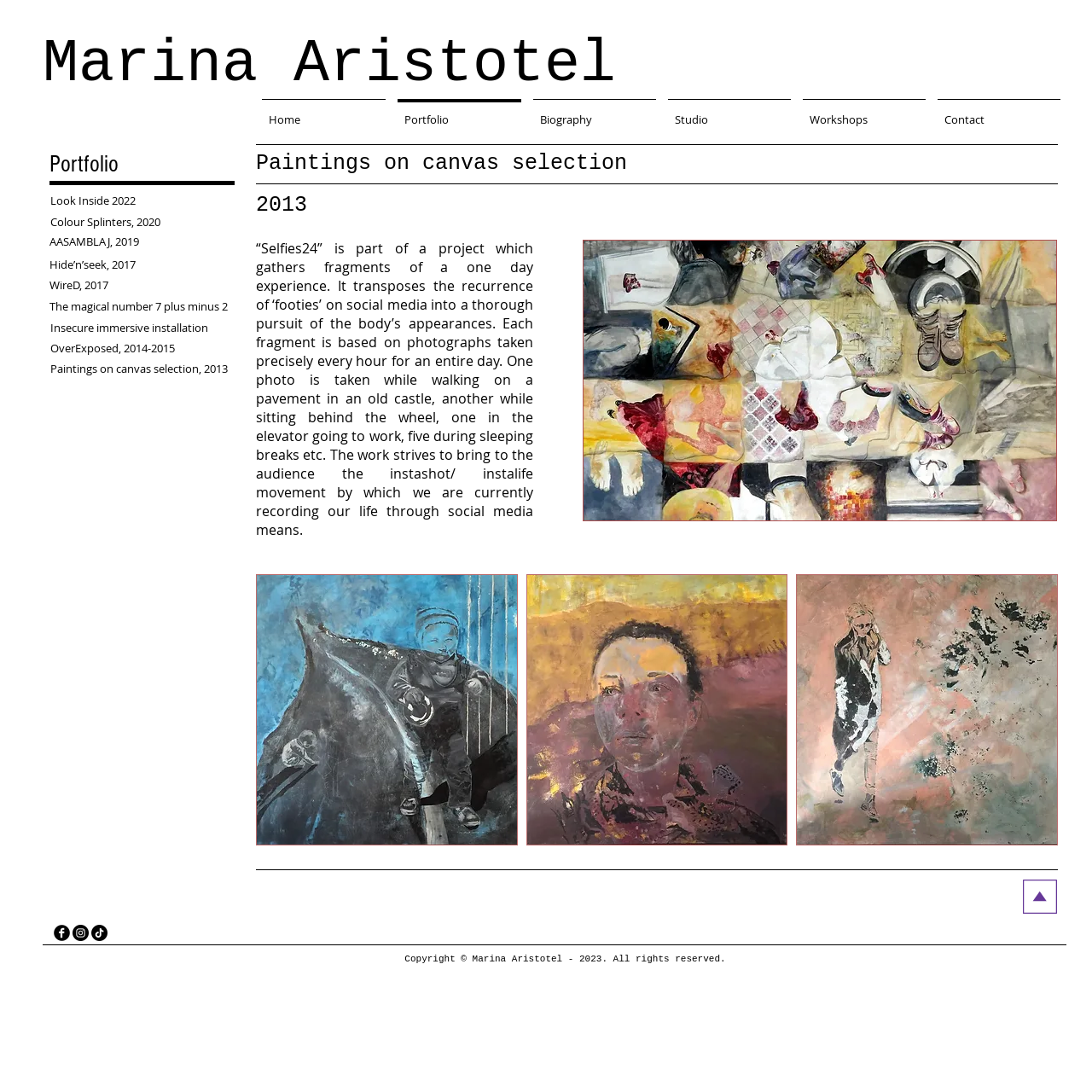Identify the bounding box coordinates of the clickable section necessary to follow the following instruction: "Check the 'Portfolio'". The coordinates should be presented as four float numbers from 0 to 1, i.e., [left, top, right, bottom].

[0.045, 0.138, 0.227, 0.163]